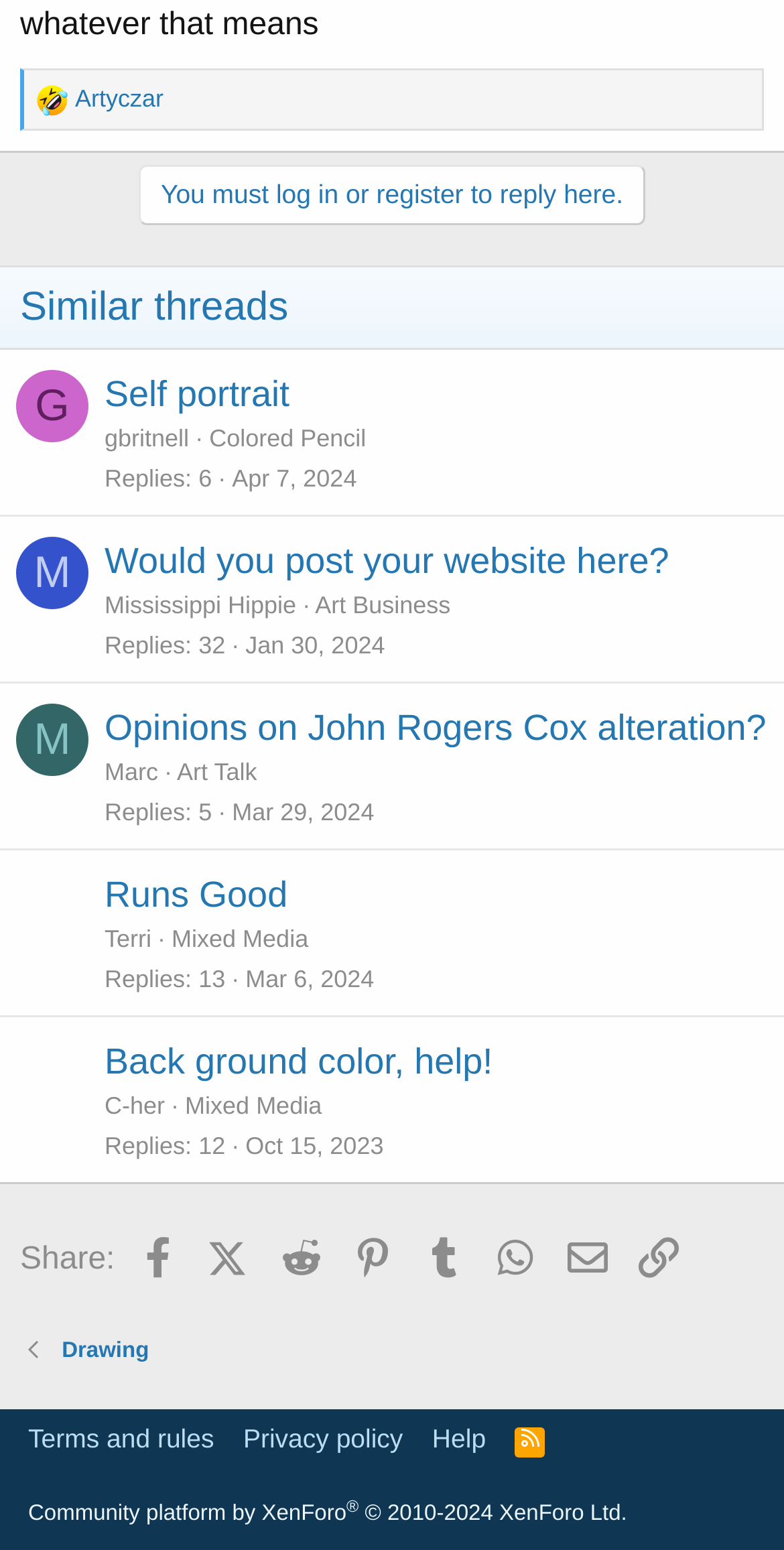How many replies does the thread 'Runs Good' have?
Please provide a comprehensive answer based on the information in the image.

I found the thread 'Runs Good' and looked at the DescriptionListDetail element associated with it, which had the text '13', indicating the number of replies.